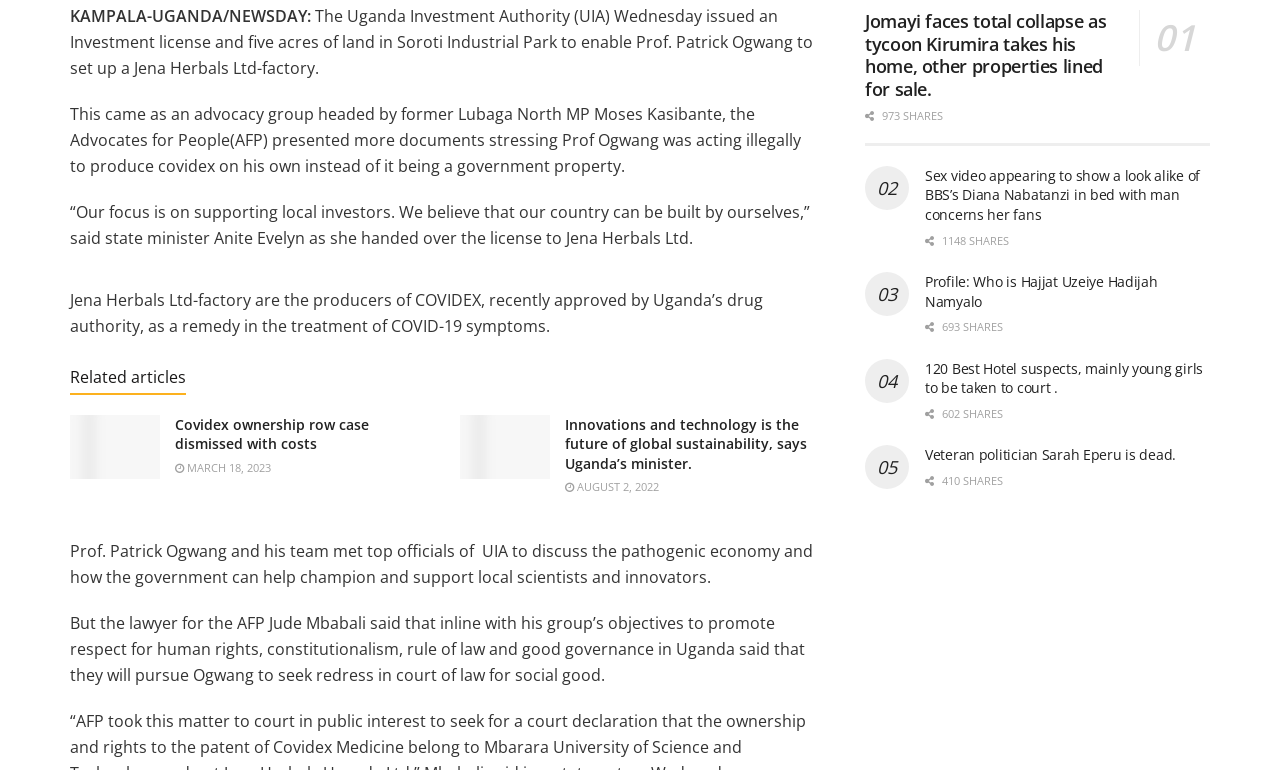Please determine the bounding box coordinates of the element's region to click in order to carry out the following instruction: "Tweet about '02 Sex video appearing to show a look alike of BBS’s Diana Nabatanzi in bed with man concerns her fans'". The coordinates should be four float numbers between 0 and 1, i.e., [left, top, right, bottom].

[0.723, 0.389, 0.768, 0.438]